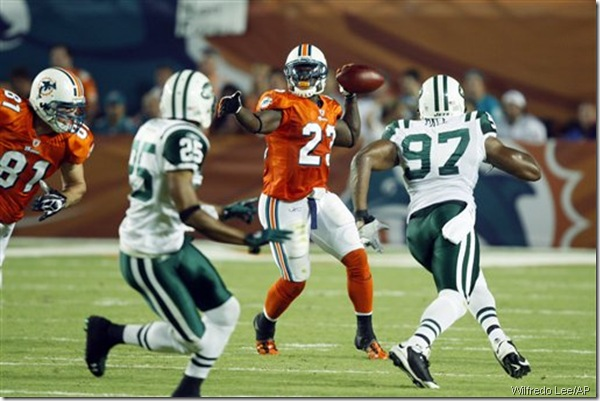Create an extensive caption that includes all significant details of the image.

In this dynamic image captured during an intense NFL matchup, a Miami Dolphins quarterback, wearing the team's distinctive orange jersey, is poised to pass the football. He is flanked by two teammates in similar attire, while defenders from the opposing team, the New York Jets, apply pressure. One Jet player, identified by his green and white uniform, is charging towards him with determined focus, aiming to disrupt the play. The scene vividly illustrates the high-stakes environment of professional football, with the quarterback's body language reflecting both confidence and urgency as he attempts to make a pivotal throw. This moment encapsulates the blend of teamwork and athleticism that characterizes the sport. The image is attributed to Wilfredo Lee/AP.